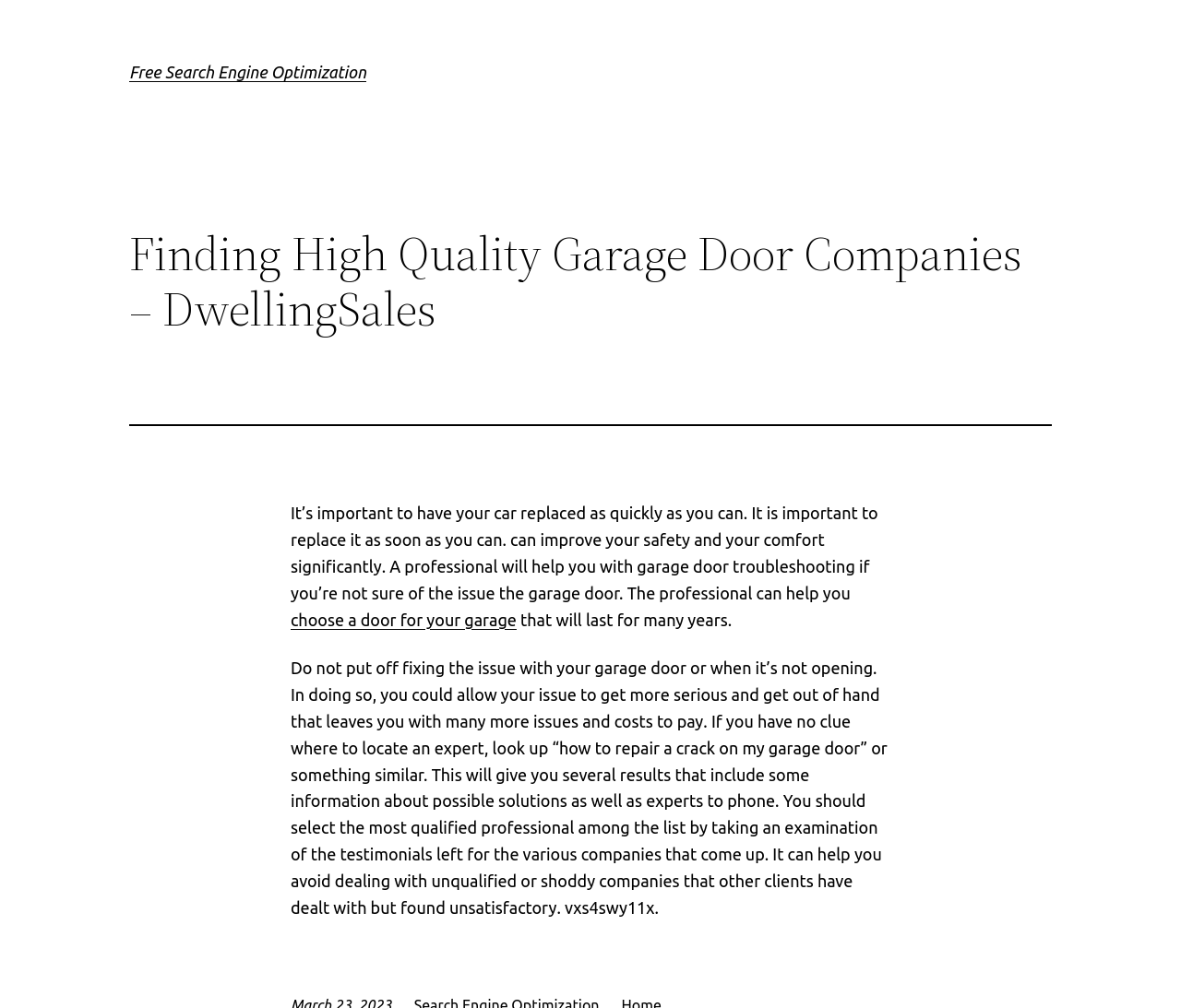What should you check when selecting a professional to repair your garage door?
Look at the screenshot and give a one-word or phrase answer.

Testimonials